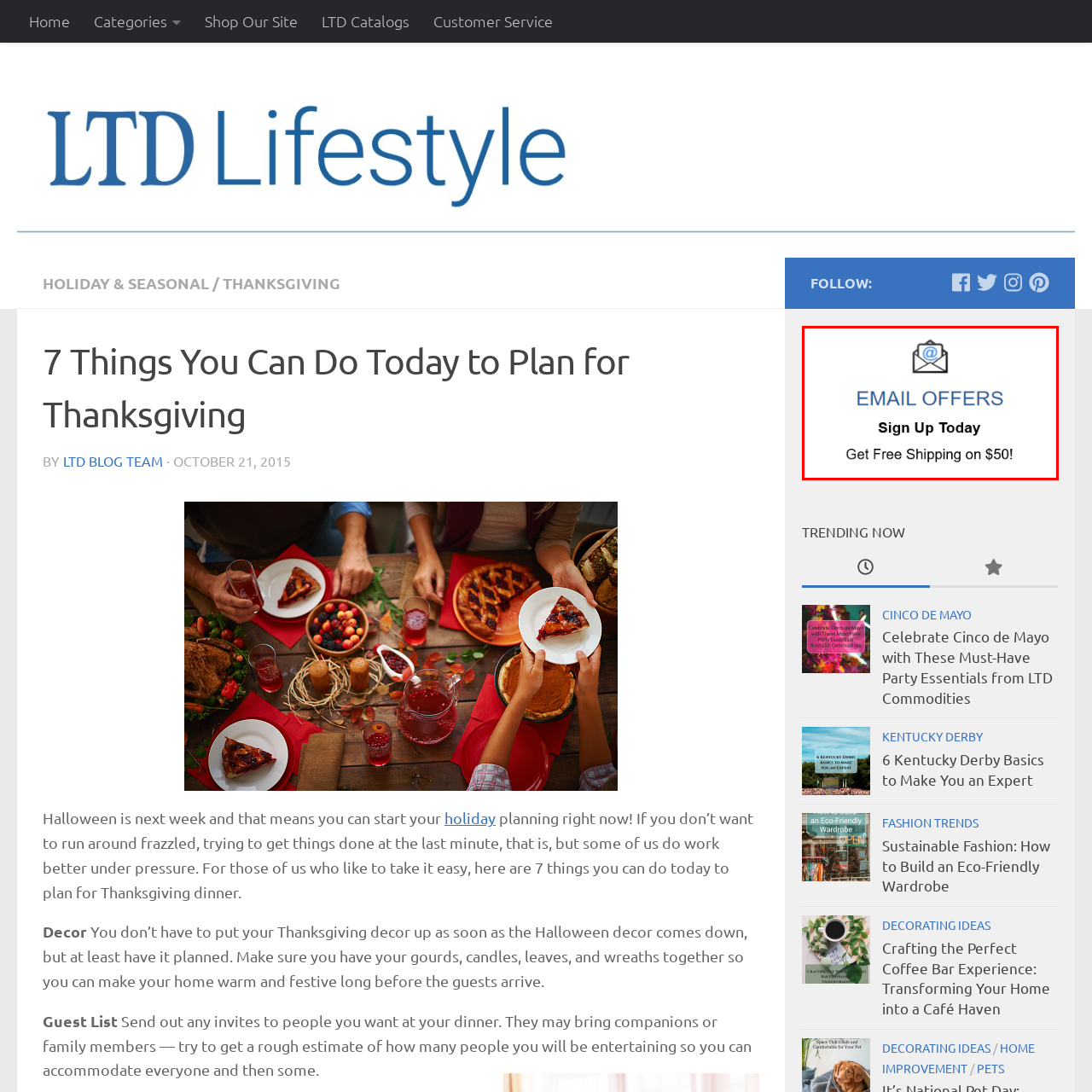What action is the banner encouraging users to take?
Assess the image contained within the red bounding box and give a detailed answer based on the visual elements present in the image.

The banner prominently displays 'Sign Up Today' as a call-to-action, encouraging users to subscribe to the email offers and take advantage of the benefits provided, such as free shipping on $50.